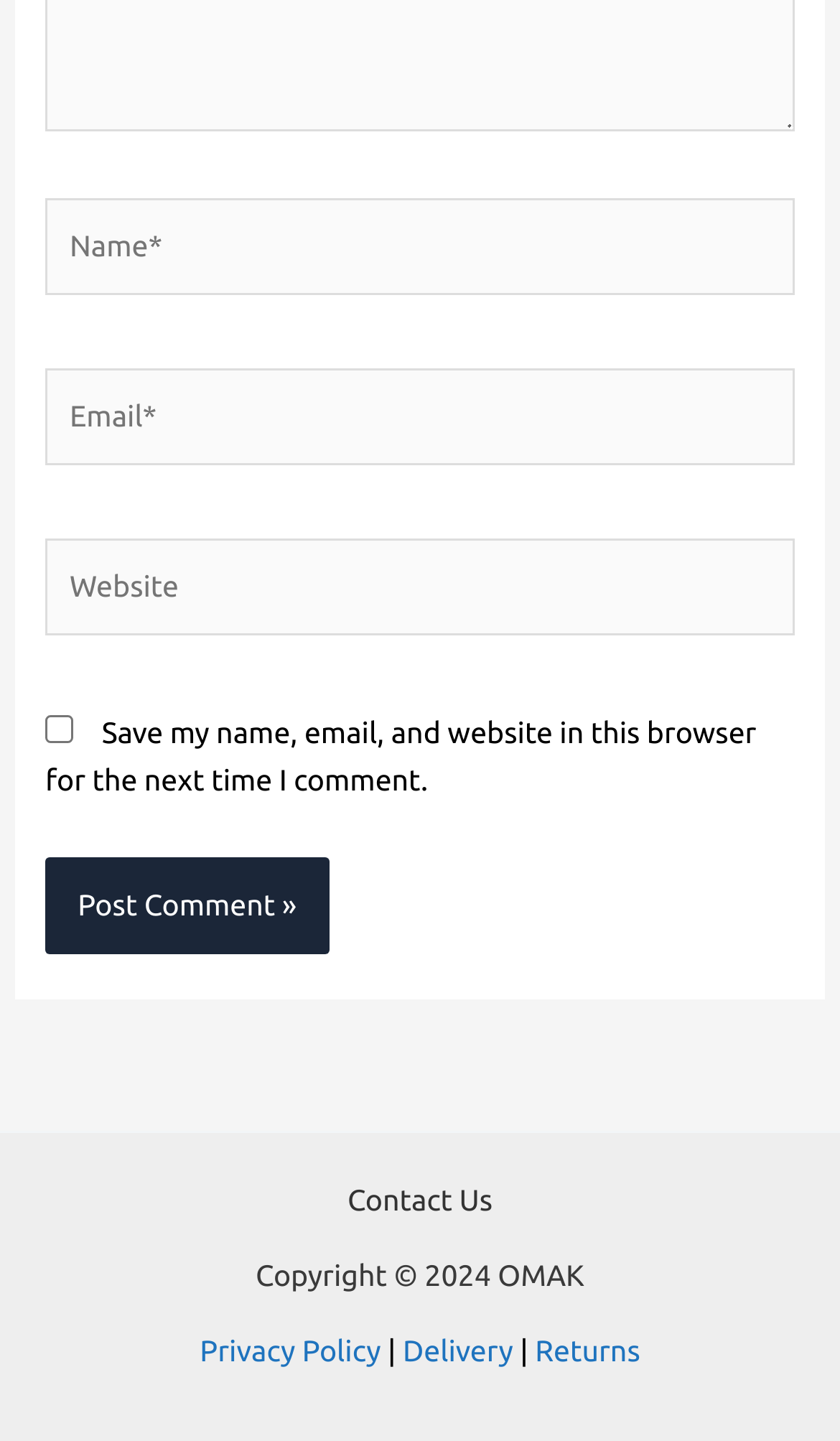Indicate the bounding box coordinates of the clickable region to achieve the following instruction: "Visit the Contact Us page."

[0.414, 0.821, 0.586, 0.845]